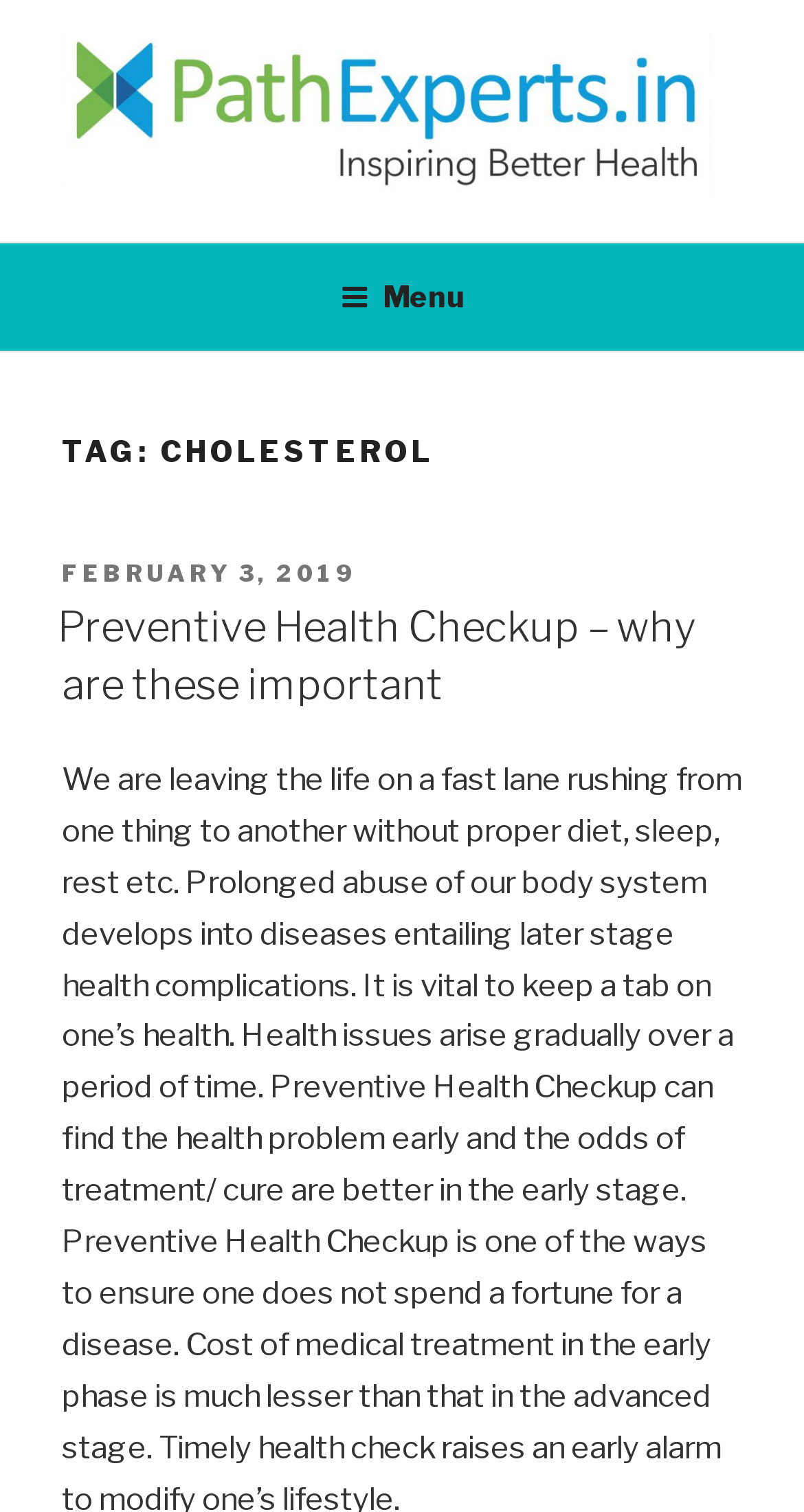Using the elements shown in the image, answer the question comprehensively: What is the title of the latest article?

I found the answer by examining the heading element with the text 'Preventive Health Checkup – why are these important' which is a link and appears to be the title of the latest article.